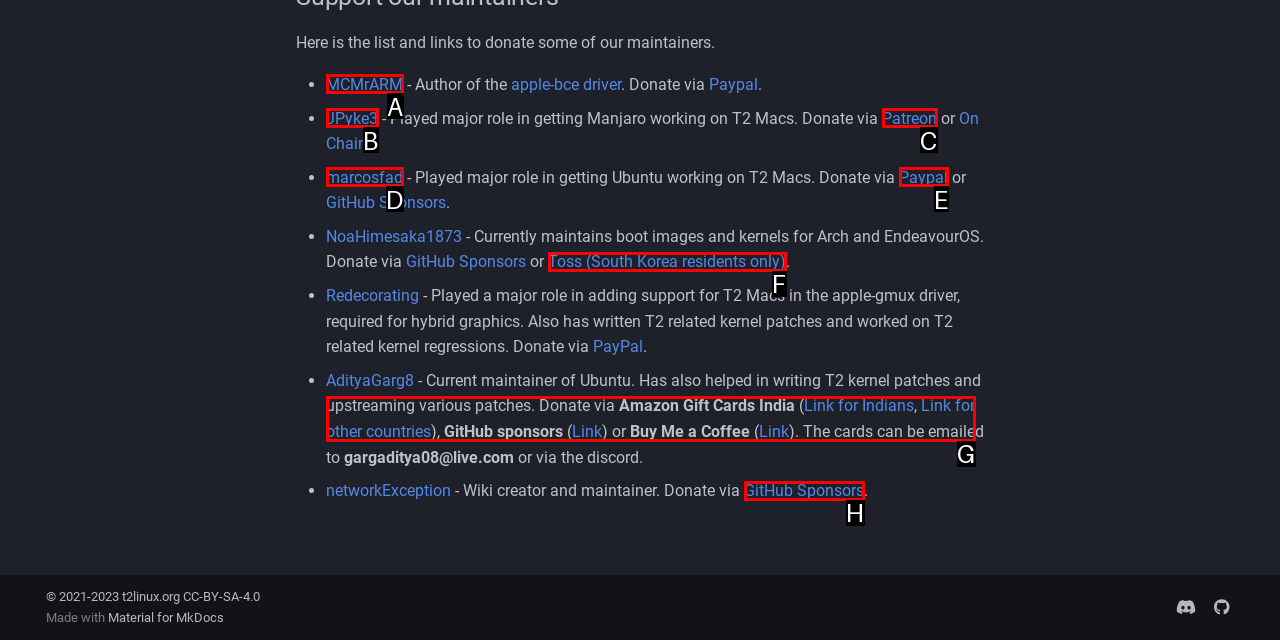Select the HTML element that matches the description: Toss (South Korea residents only). Provide the letter of the chosen option as your answer.

F